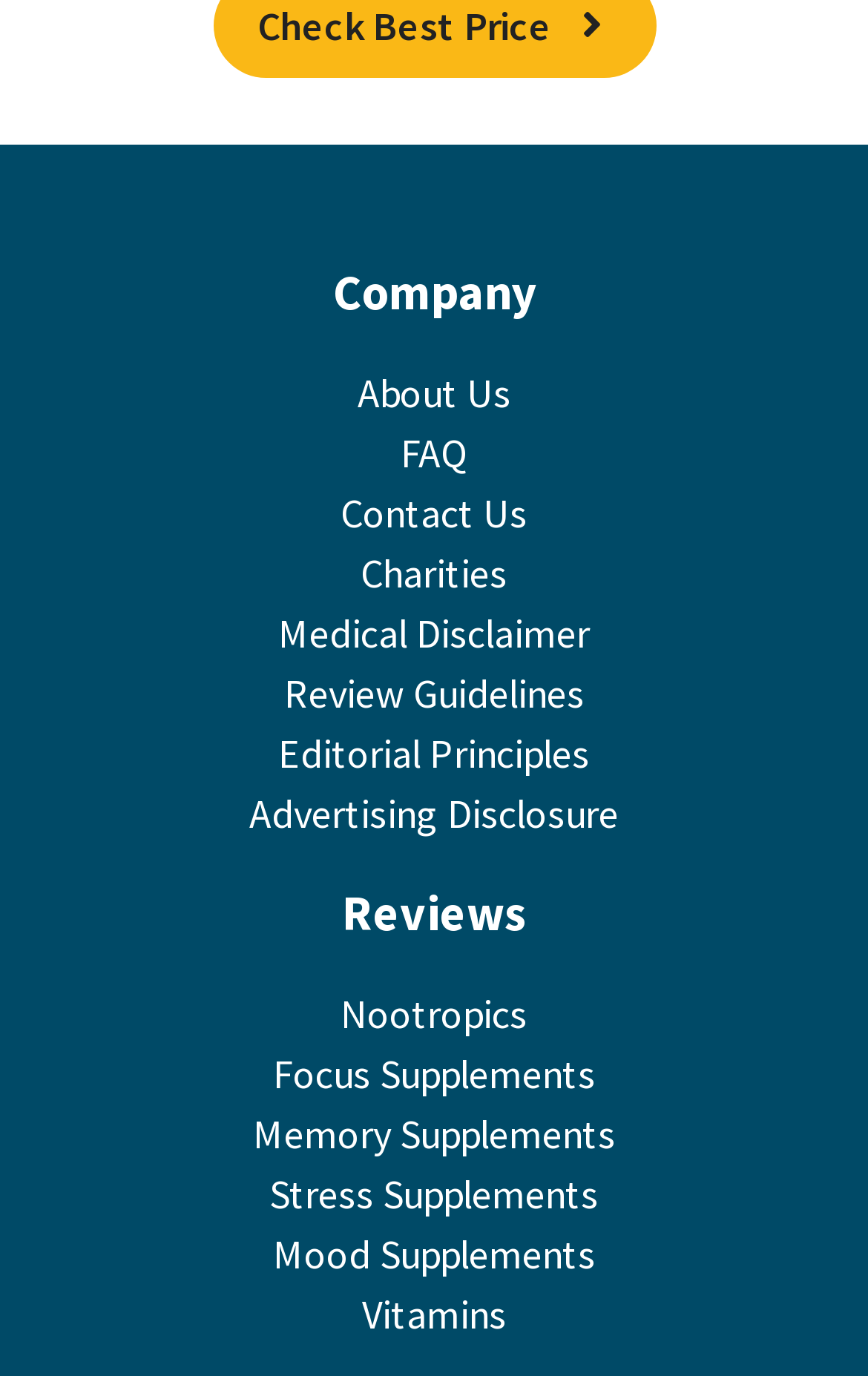Please find the bounding box coordinates of the clickable region needed to complete the following instruction: "Click on About Us". The bounding box coordinates must consist of four float numbers between 0 and 1, i.e., [left, top, right, bottom].

[0.412, 0.266, 0.588, 0.304]